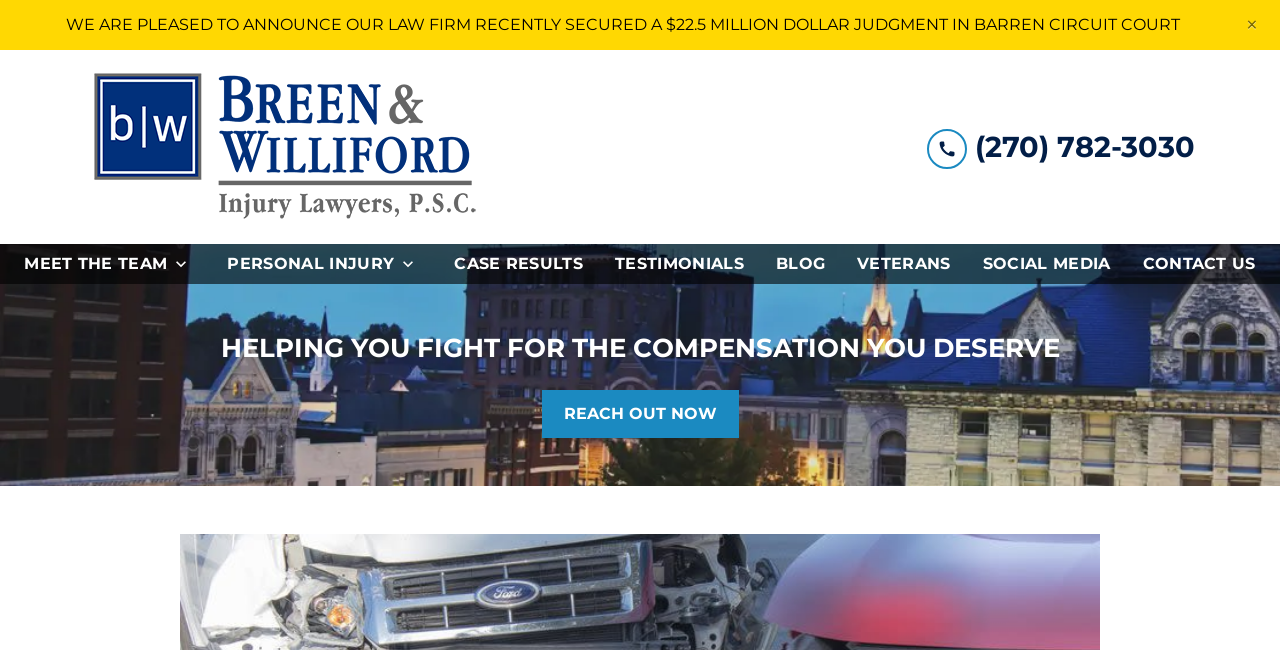Identify the bounding box coordinates of the clickable region required to complete the instruction: "Call the attorney". The coordinates should be given as four float numbers within the range of 0 and 1, i.e., [left, top, right, bottom].

[0.724, 0.193, 0.934, 0.259]